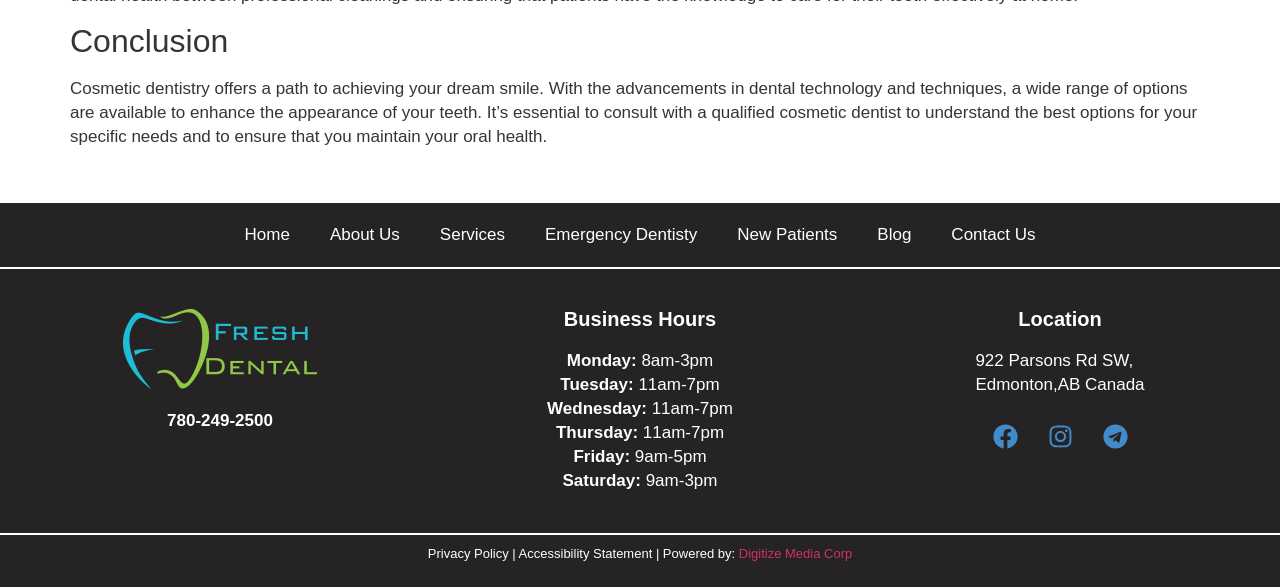Give the bounding box coordinates for the element described by: "Emergency Dentisty".

[0.426, 0.38, 0.545, 0.421]